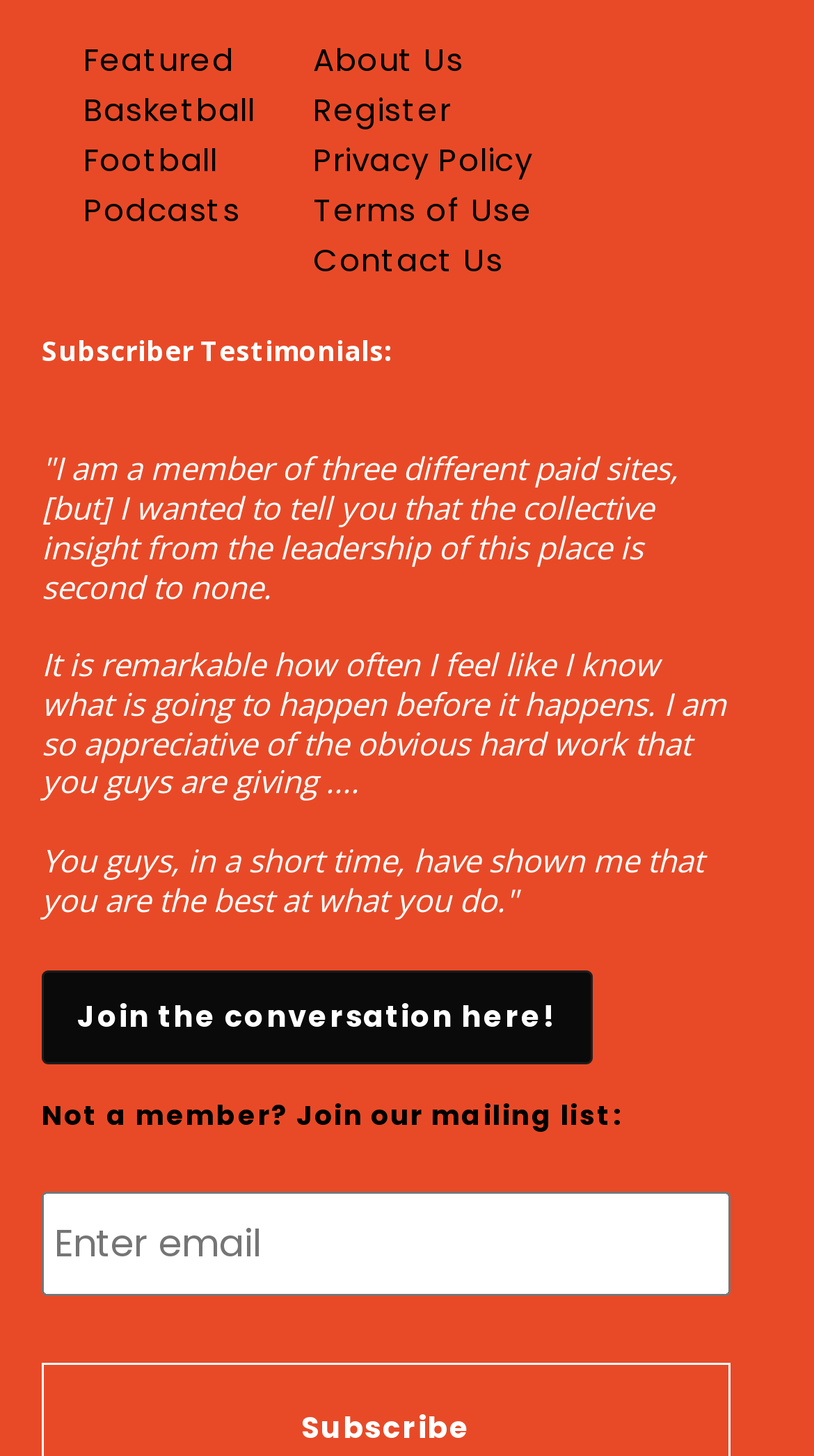Locate the bounding box coordinates of the clickable area needed to fulfill the instruction: "Click on the 'Register' link".

[0.385, 0.068, 0.654, 0.085]